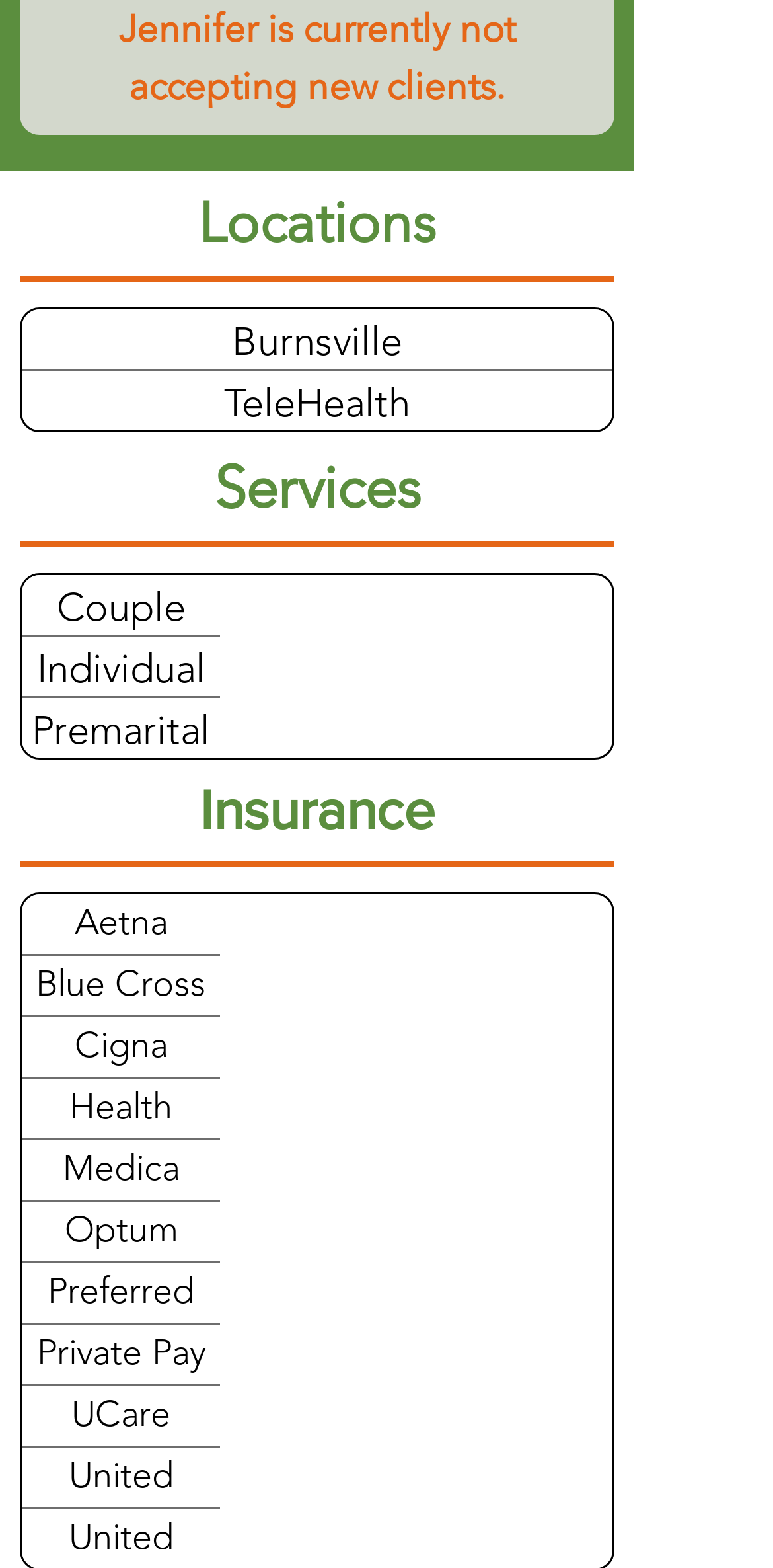How many locations does Jennifer have?
Please respond to the question thoroughly and include all relevant details.

The webpage lists two locations under the 'Locations' section: Burnsville and TeleHealth.